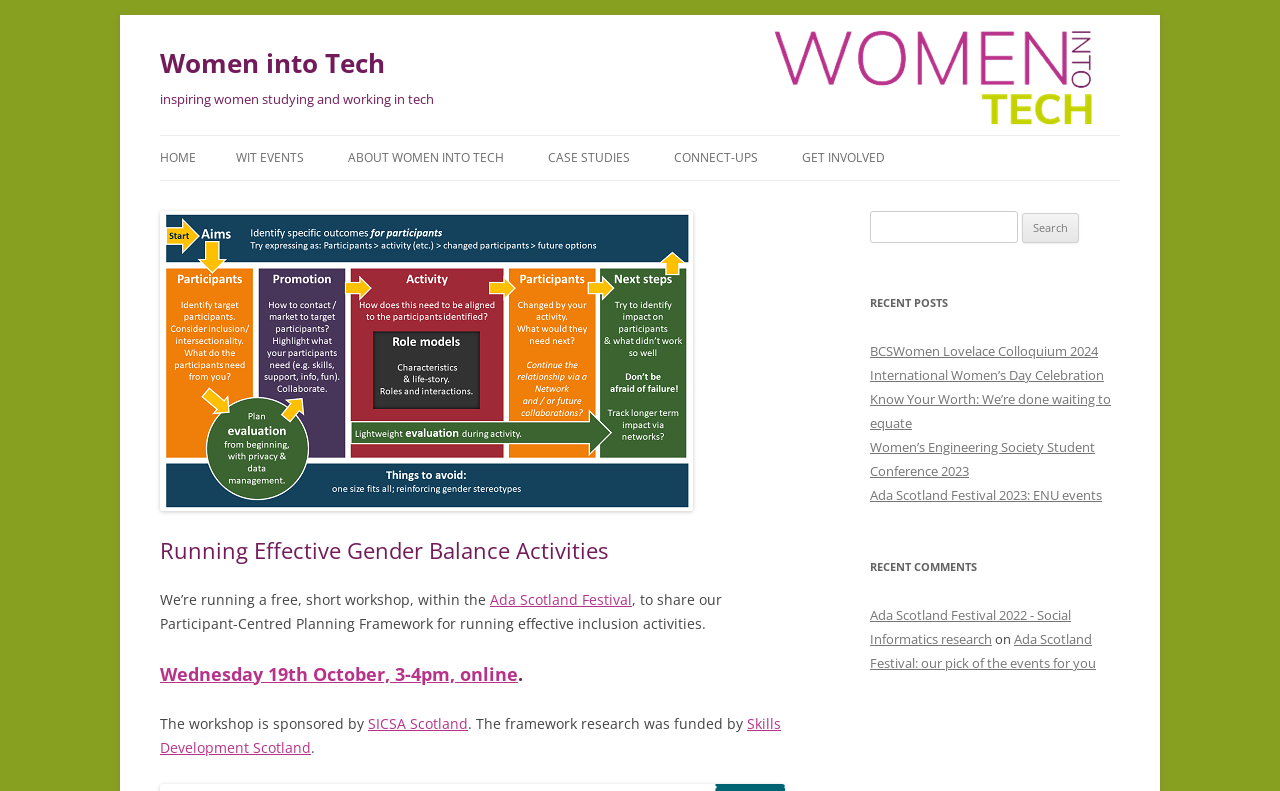Please specify the bounding box coordinates of the area that should be clicked to accomplish the following instruction: "Click on the 'Search' button". The coordinates should consist of four float numbers between 0 and 1, i.e., [left, top, right, bottom].

[0.799, 0.27, 0.843, 0.307]